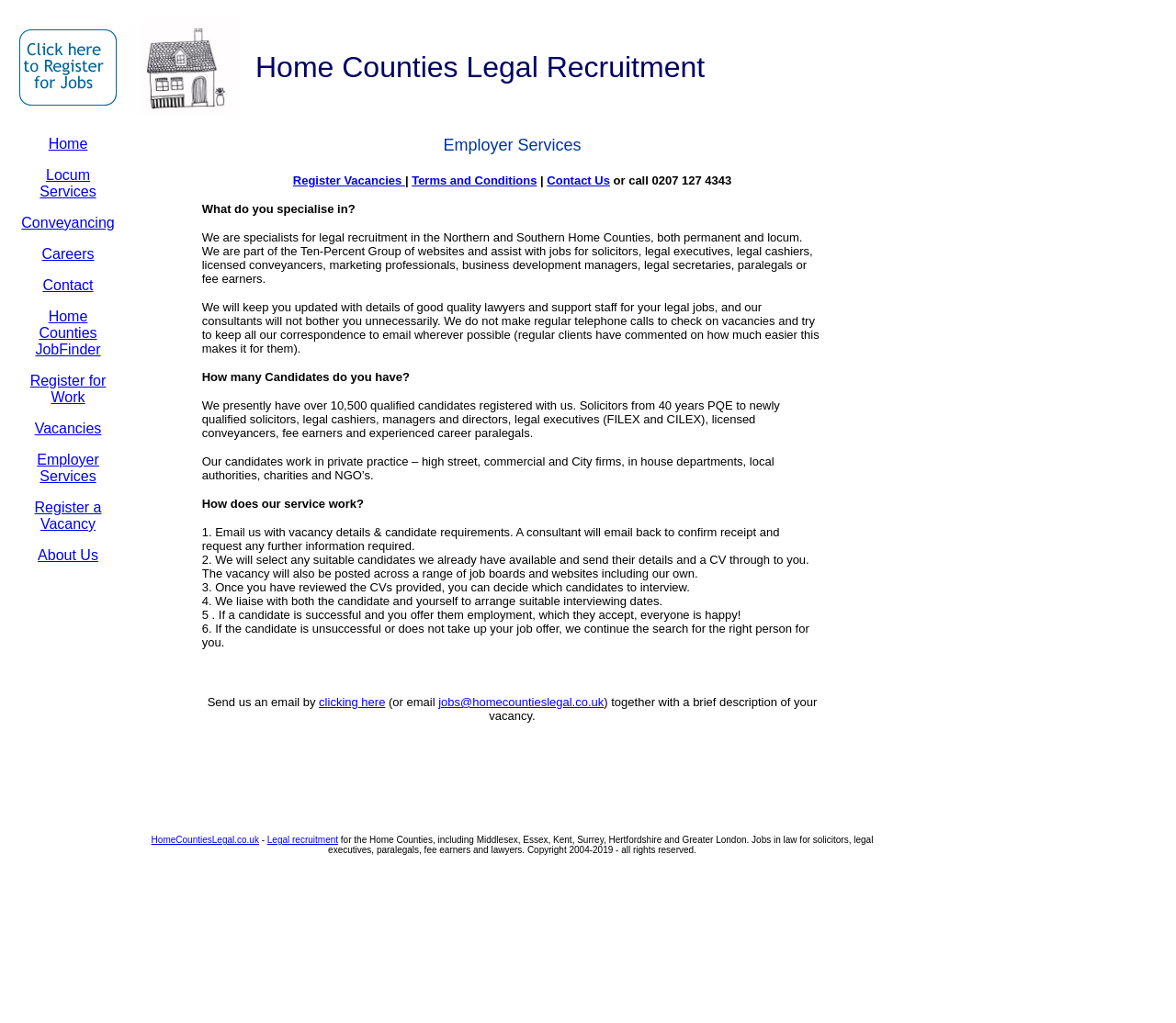Please locate the bounding box coordinates of the element that should be clicked to complete the given instruction: "Click Home".

[0.041, 0.133, 0.074, 0.148]